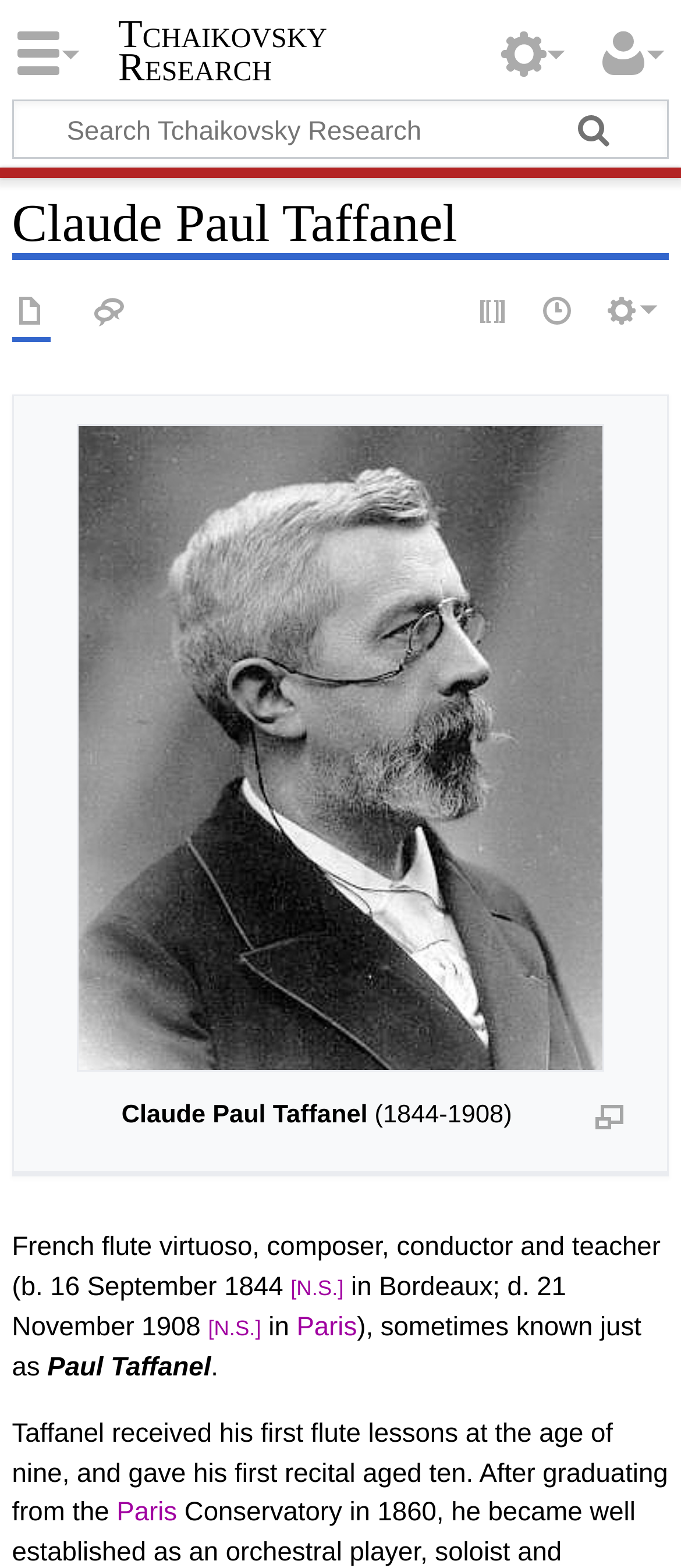Provide an in-depth description of the elements and layout of the webpage.

The webpage is about Claude Paul Taffanel, a French flute virtuoso, composer, conductor, and teacher. At the top, there is a heading "Anonymous" and a link to "Tchaikovsky Research". Below these elements, a search box with a "Search" and "Go" button is located, allowing users to search within the Tchaikovsky Research website.

On the left side, there is a navigation menu with three sections: "Namespaces", "More", and "Page actions". The "Namespaces" section contains links to "Page" and "Discussion", while the "More" section has no links. The "Page actions" section has links to "View source" and "History".

The main content of the webpage is about Claude Paul Taffanel's biography. There is a heading with his name, followed by his birth and death years. Below this, there is a paragraph describing his early life, including when he started taking flute lessons and gave his first recital. The text also mentions his graduation from the Paris Conservatory.

On the right side, there is an image with an "Enlarge" link. Above the image, there is a link with no text. At the bottom of the page, there are two headings: "Navigation" and "Wiki tools", but they do not contain any links or content.

Overall, the webpage provides information about Claude Paul Taffanel's life and career, with a focus on his early years and education.